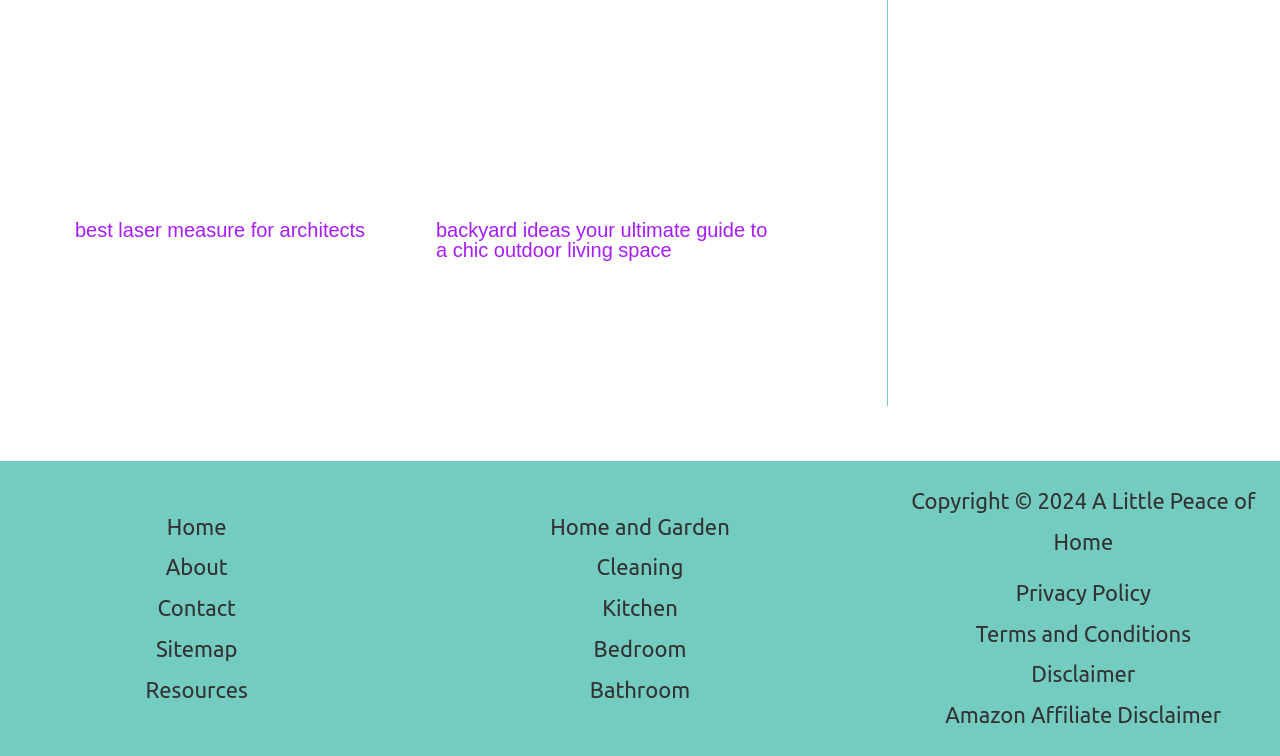Please specify the bounding box coordinates of the element that should be clicked to execute the given instruction: 'Read more about best laser measure for architects'. Ensure the coordinates are four float numbers between 0 and 1, expressed as [left, top, right, bottom].

[0.059, 0.094, 0.321, 0.127]